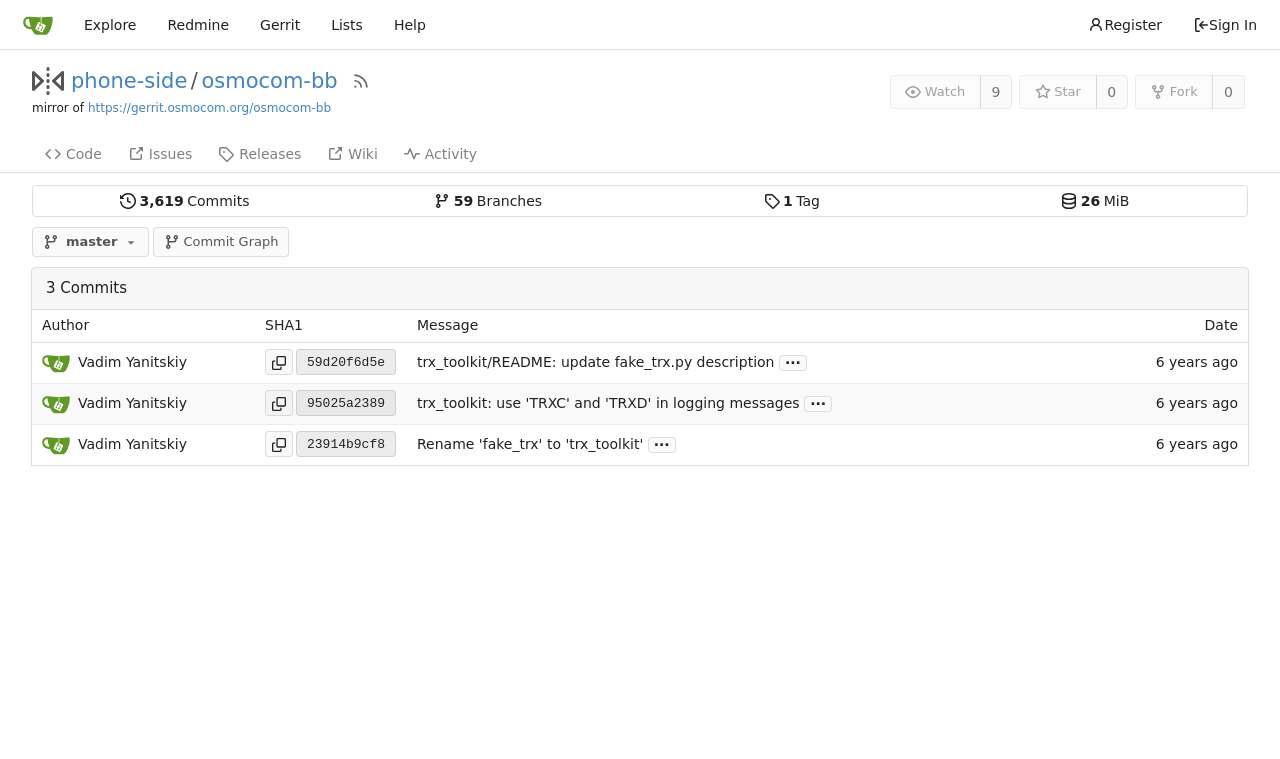Bounding box coordinates should be in the format (top-left x, top-left y, bottom-right x, bottom-right y) and all values should be floating point numbers between 0 and 1. Determine the bounding box coordinate for the UI element described as: Rename 'fake_trx' to 'trx_toolkit'

[0.326, 0.575, 0.503, 0.596]